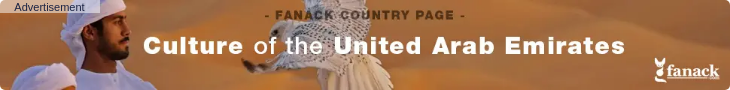Give a detailed account of what is happening in the image.

This image serves as an advertisement for the culture of the United Arab Emirates, prominently featuring a visually striking design that blends traditional and contemporary elements. In the foreground, a figure dressed in traditional Emirati attire engages with a falcon, a symbol of heritage and pride in the UAE. The background showcases a warm desert landscape, adding to the cultural context.

The text overlay boldly states "Culture of the United Arab Emirates," inviting viewers to explore the rich tapestry of Emirati traditions, practices, and customs. The branding reflects a connection to the wider Fanack platform, hinting at a deeper exploration of cultural themes, thus engaging audiences interested in learning more about this unique region. The overall aesthetic combines sophistication with a nod to the vibrant cultural history of the UAE.